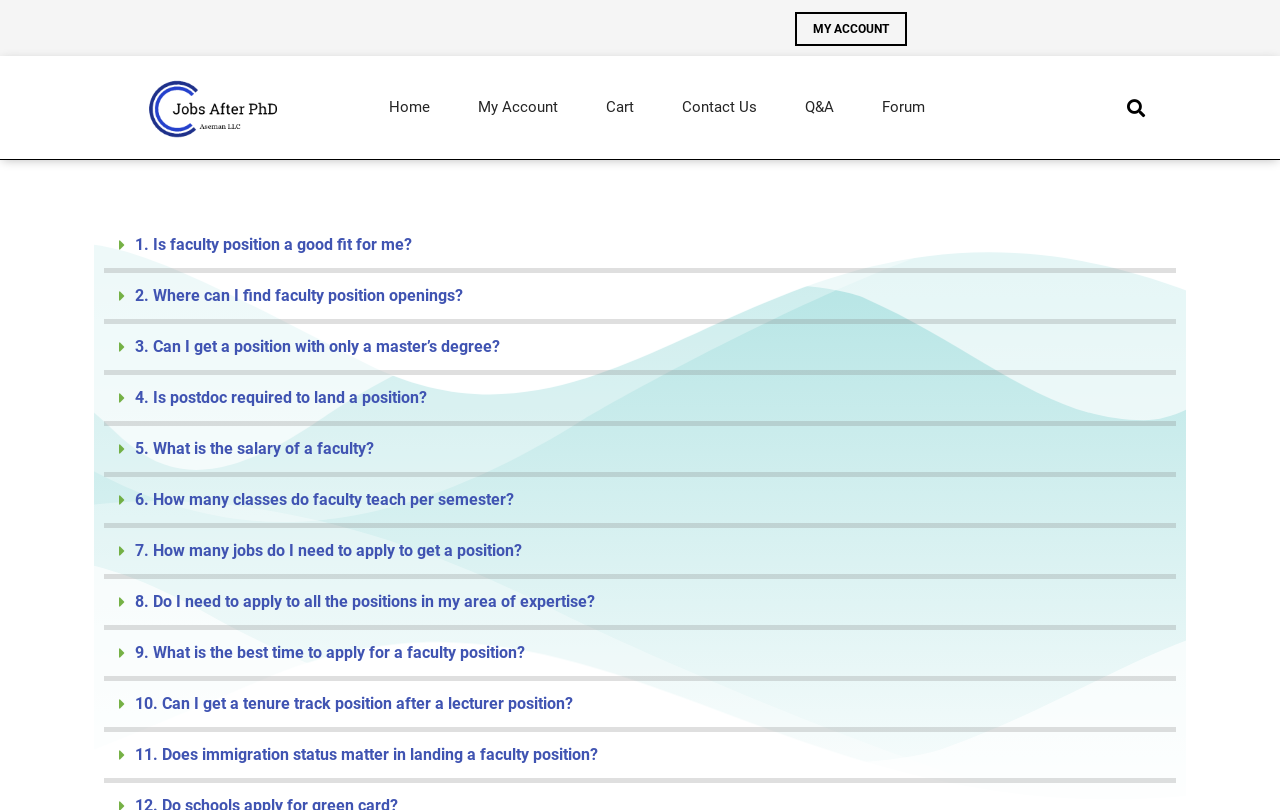Identify the bounding box coordinates of the clickable section necessary to follow the following instruction: "Expand the '1. Is faculty position a good fit for me?' button". The coordinates should be presented as four float numbers from 0 to 1, i.e., [left, top, right, bottom].

[0.081, 0.274, 0.919, 0.337]